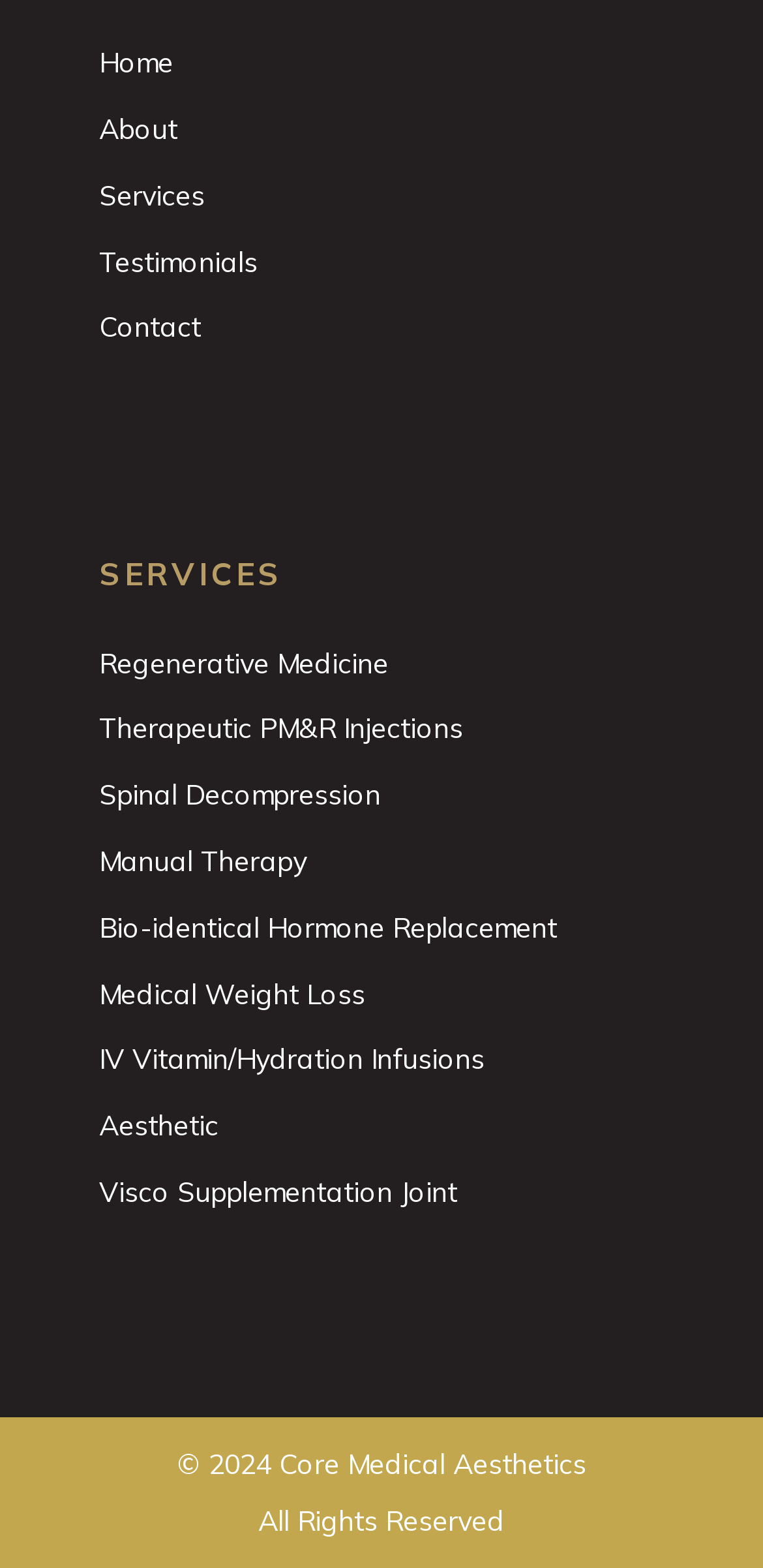Locate the bounding box coordinates of the element to click to perform the following action: 'go to home page'. The coordinates should be given as four float values between 0 and 1, in the form of [left, top, right, bottom].

[0.13, 0.023, 0.87, 0.059]